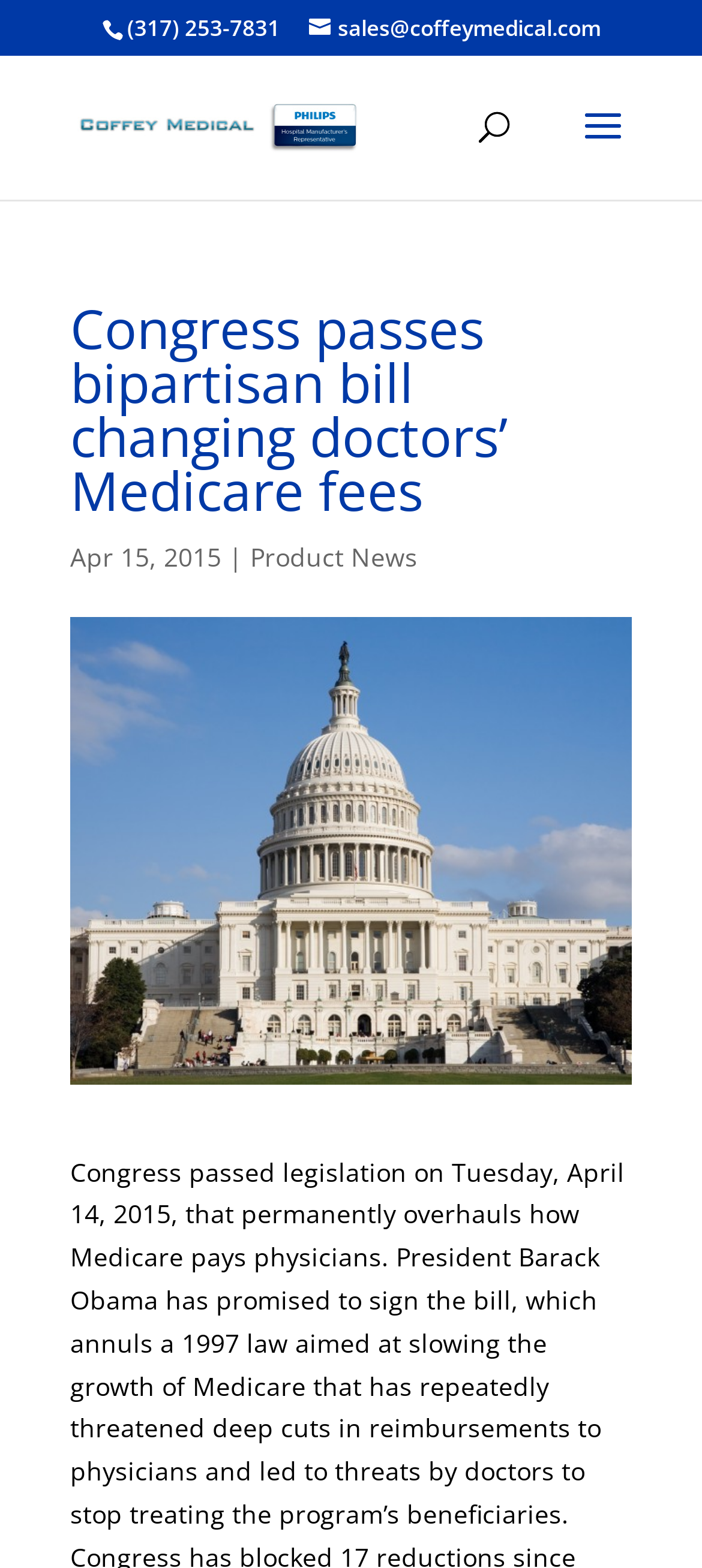Based on the element description: "name="s" placeholder="Search …" title="Search for:"", identify the bounding box coordinates for this UI element. The coordinates must be four float numbers between 0 and 1, listed as [left, top, right, bottom].

[0.463, 0.035, 0.823, 0.037]